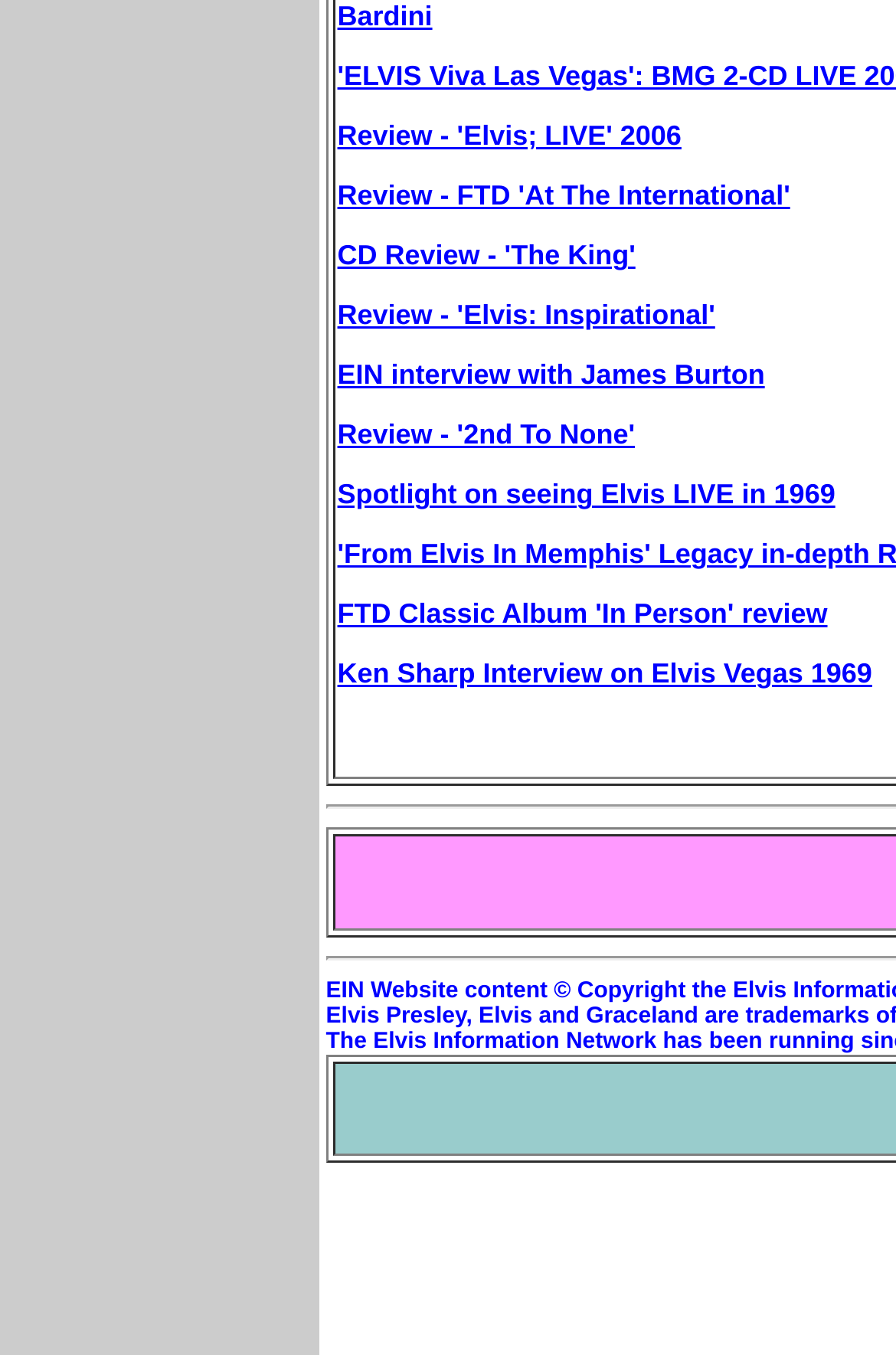Pinpoint the bounding box coordinates for the area that should be clicked to perform the following instruction: "View 'EIN interview with James Burton'".

[0.377, 0.265, 0.854, 0.289]